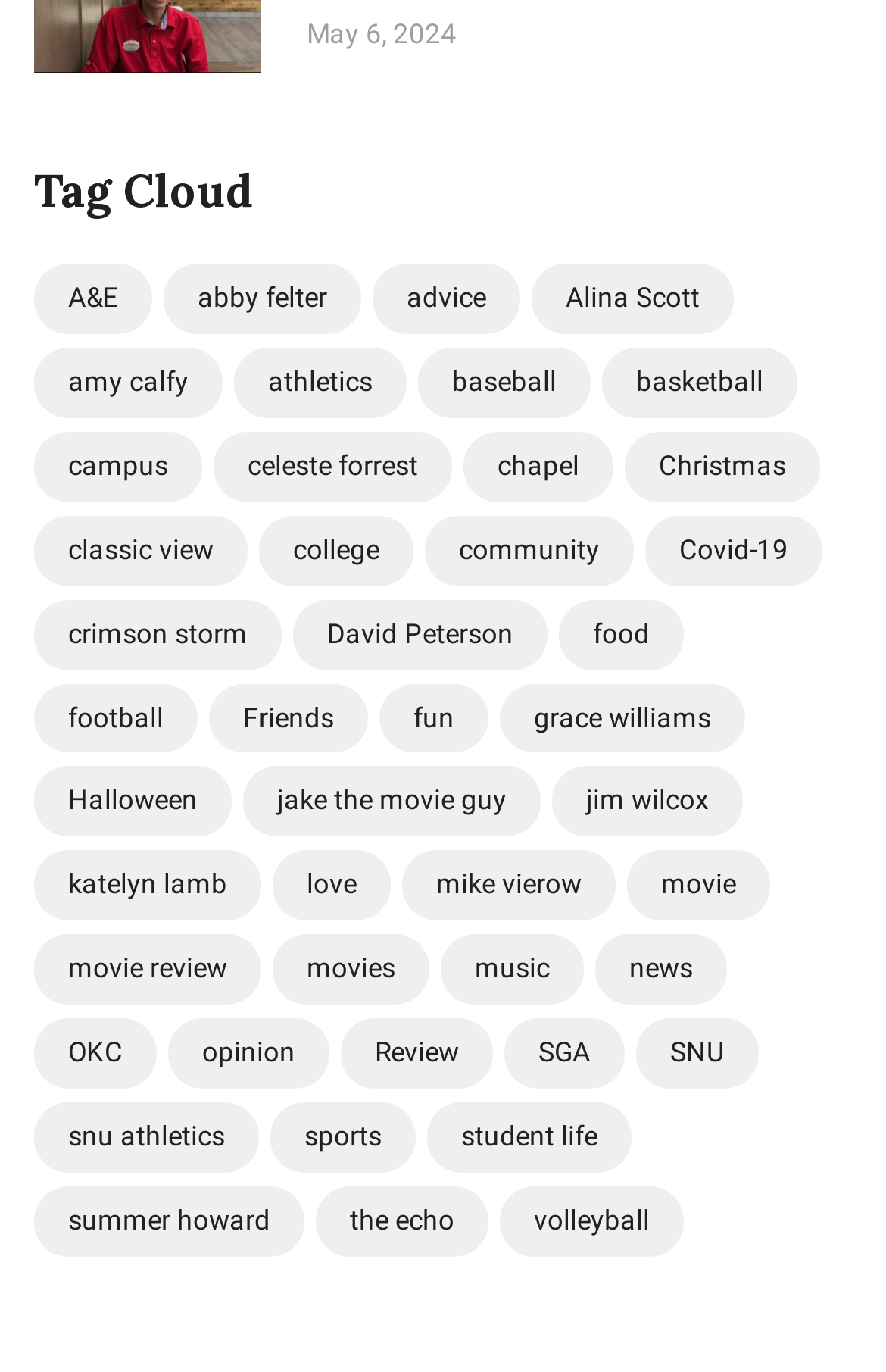What is the current date?
Answer the question with detailed information derived from the image.

The current date is displayed at the top of the webpage, which is May 6, 2024.